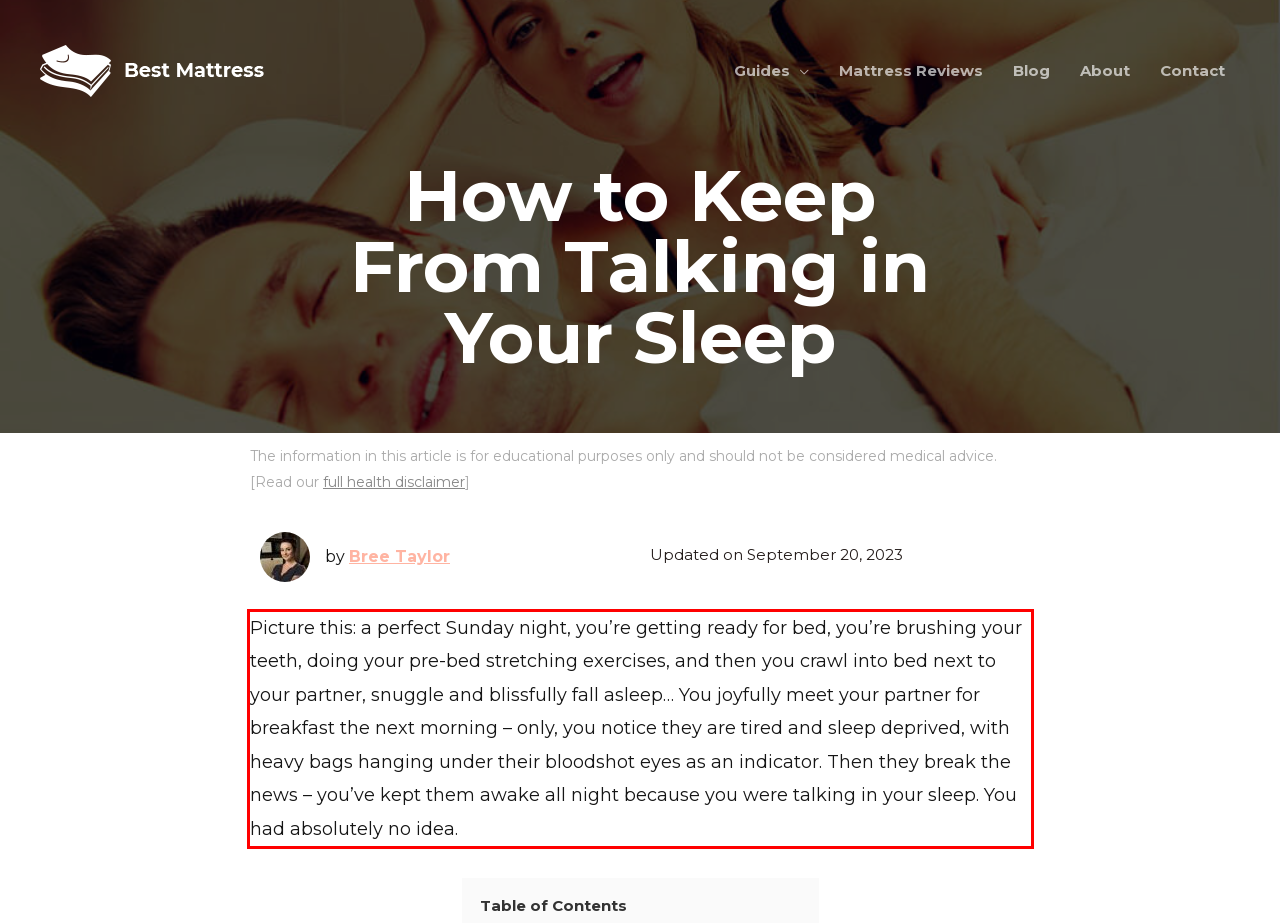You have a screenshot of a webpage where a UI element is enclosed in a red rectangle. Perform OCR to capture the text inside this red rectangle.

Picture this: a perfect Sunday night, you’re getting ready for bed, you’re brushing your teeth, doing your pre-bed stretching exercises, and then you crawl into bed next to your partner, snuggle and blissfully fall asleep… You joyfully meet your partner for breakfast the next morning – only, you notice they are tired and sleep deprived, with heavy bags hanging under their bloodshot eyes as an indicator. Then they break the news – you’ve kept them awake all night because you were talking in your sleep. You had absolutely no idea.